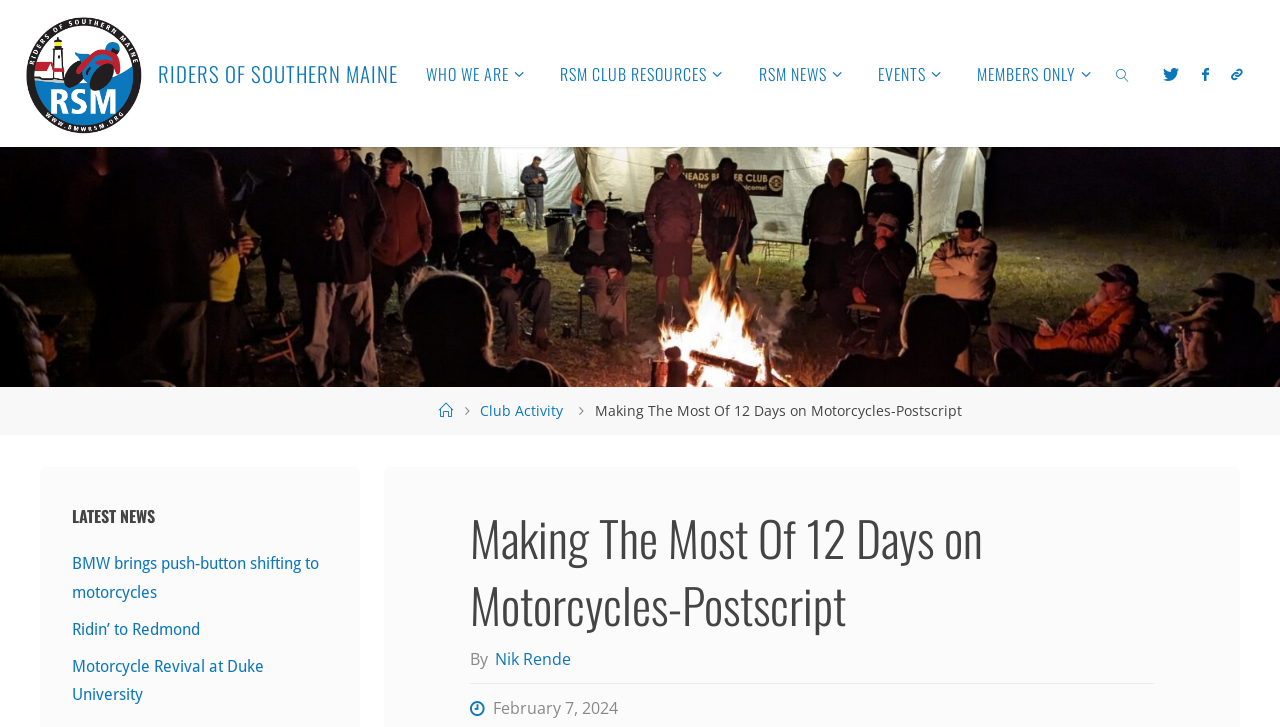What is the date of the article 'Making The Most Of 12 Days on Motorcycles-Postscript'?
Please give a detailed and elaborate answer to the question based on the image.

I found the answer by looking at the article header, where it says 'February 7, 2024'. This indicates that the article was published on this date.